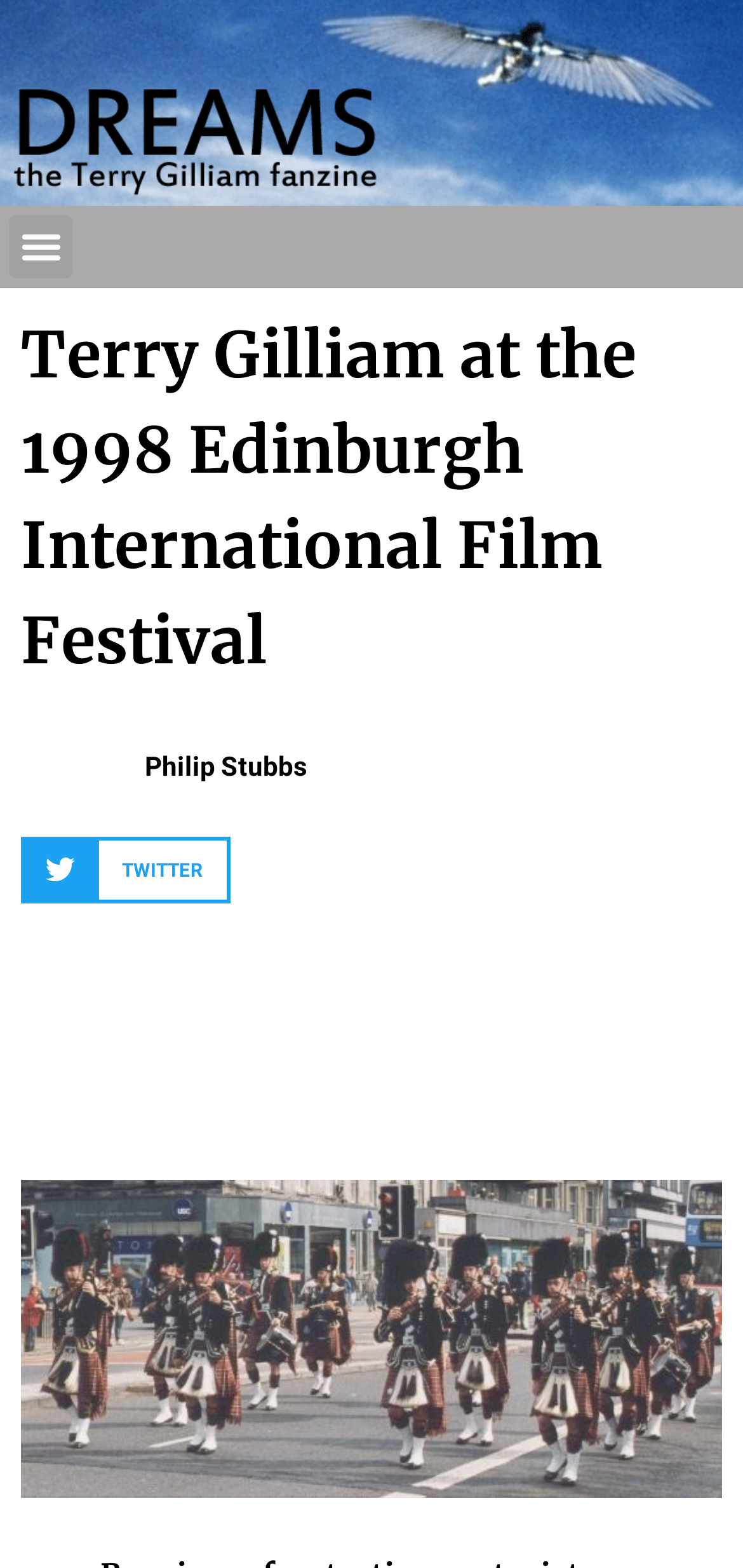Please determine the bounding box of the UI element that matches this description: Menu. The coordinates should be given as (top-left x, top-left y, bottom-right x, bottom-right y), with all values between 0 and 1.

[0.013, 0.137, 0.097, 0.177]